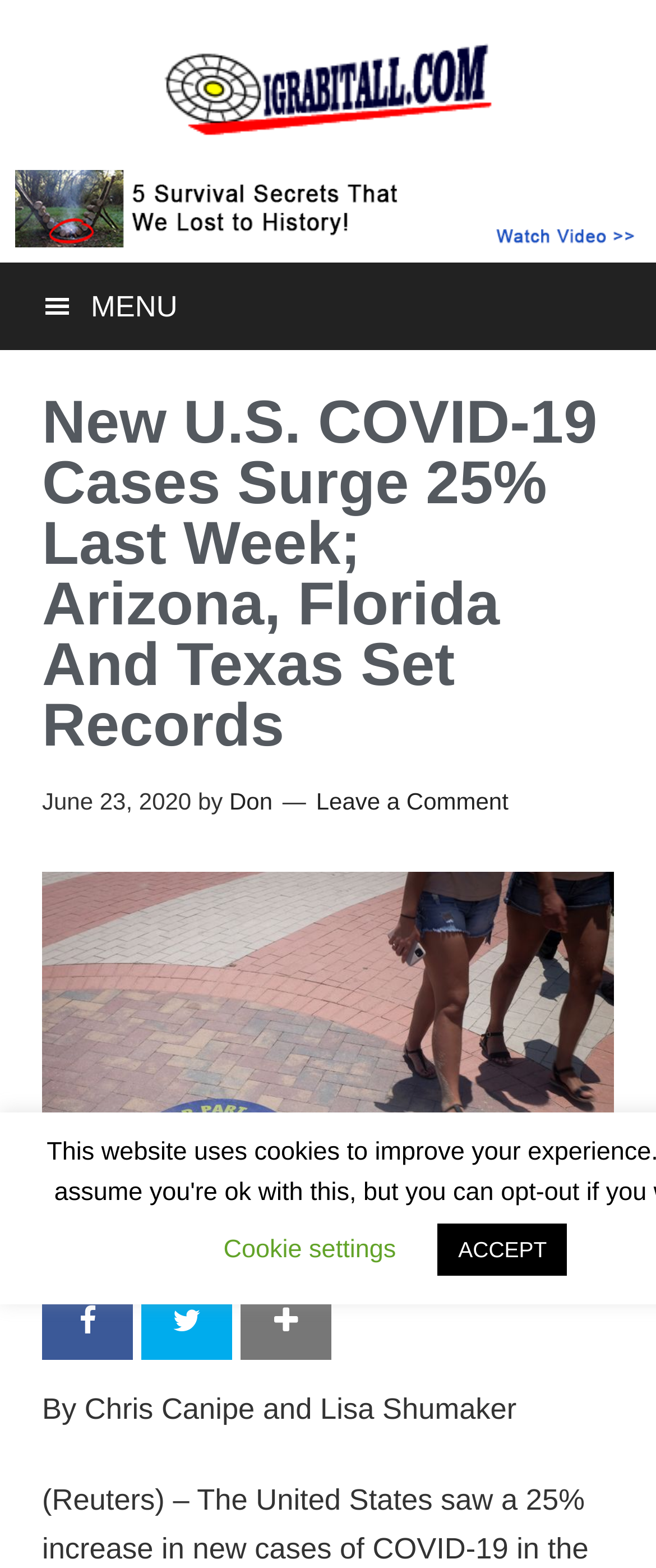Can you identify and provide the main heading of the webpage?

New U.S. COVID-19 Cases Surge 25% Last Week; Arizona, Florida And Texas Set Records